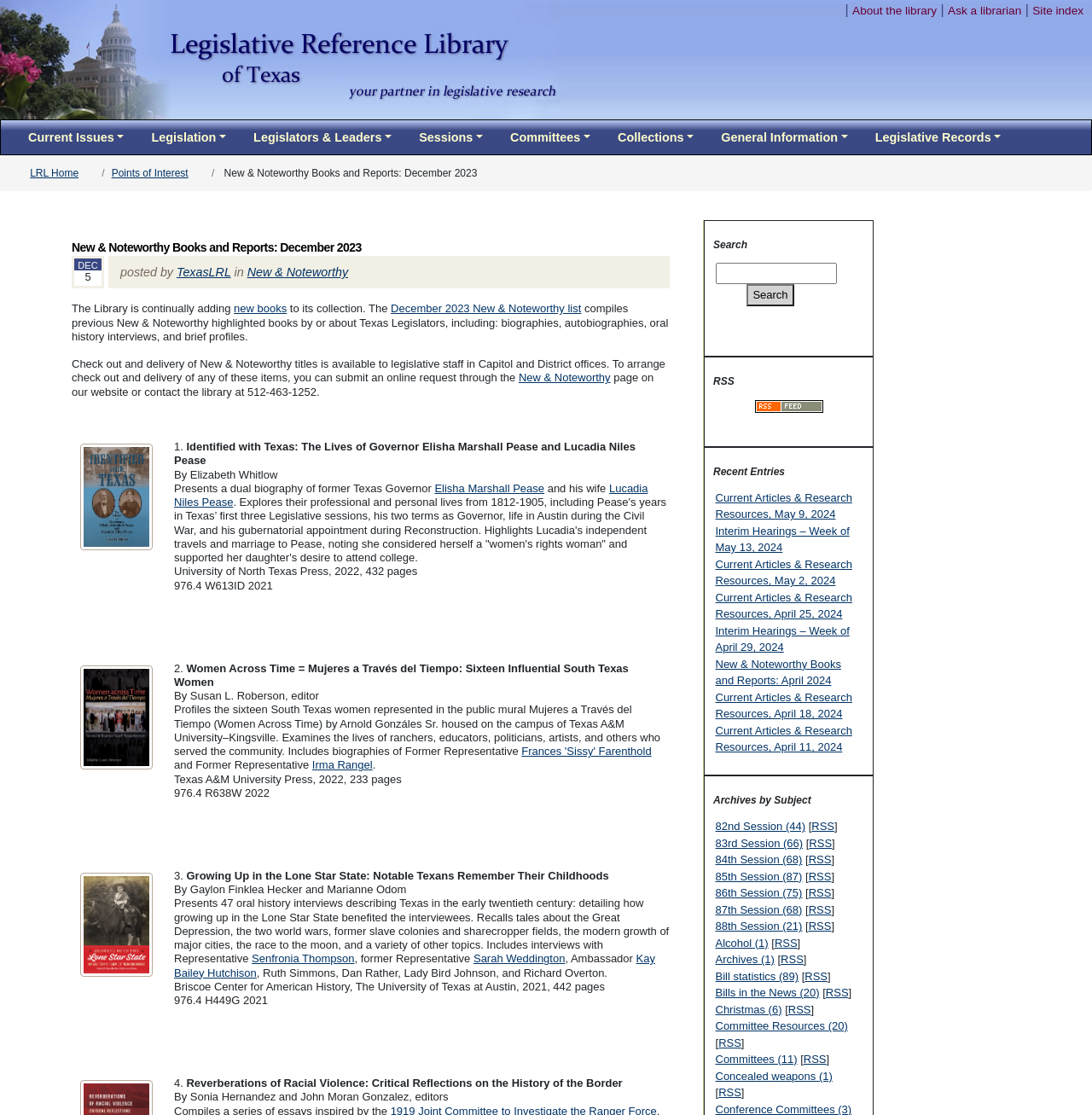Given the description "Collections", provide the bounding box coordinates of the corresponding UI element.

[0.559, 0.108, 0.642, 0.138]